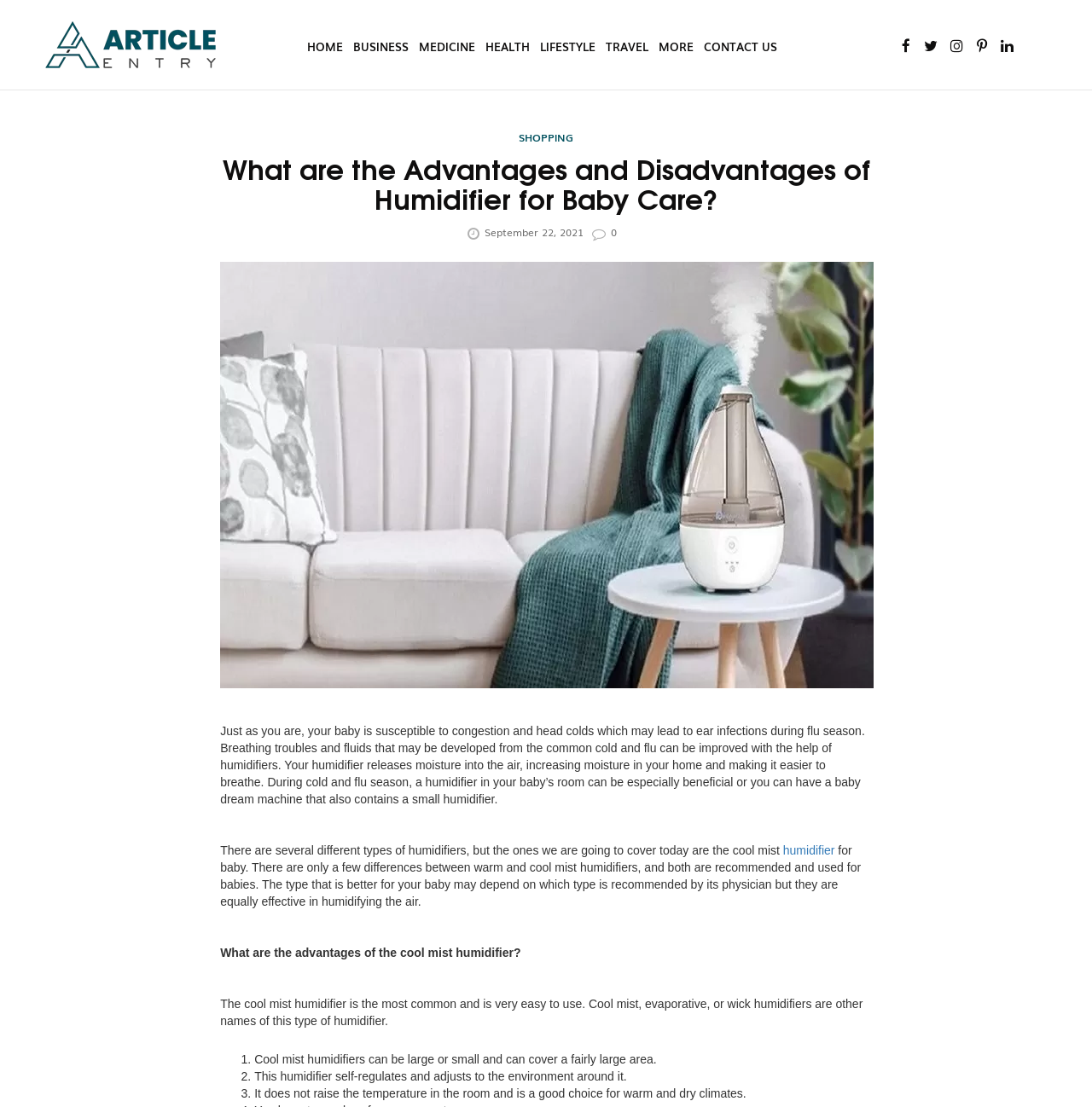What is a characteristic of cool mist humidifiers?
Can you provide a detailed and comprehensive answer to the question?

According to the webpage, cool mist humidifiers self-regulate and adjust to the environment around them, which is one of their advantages.